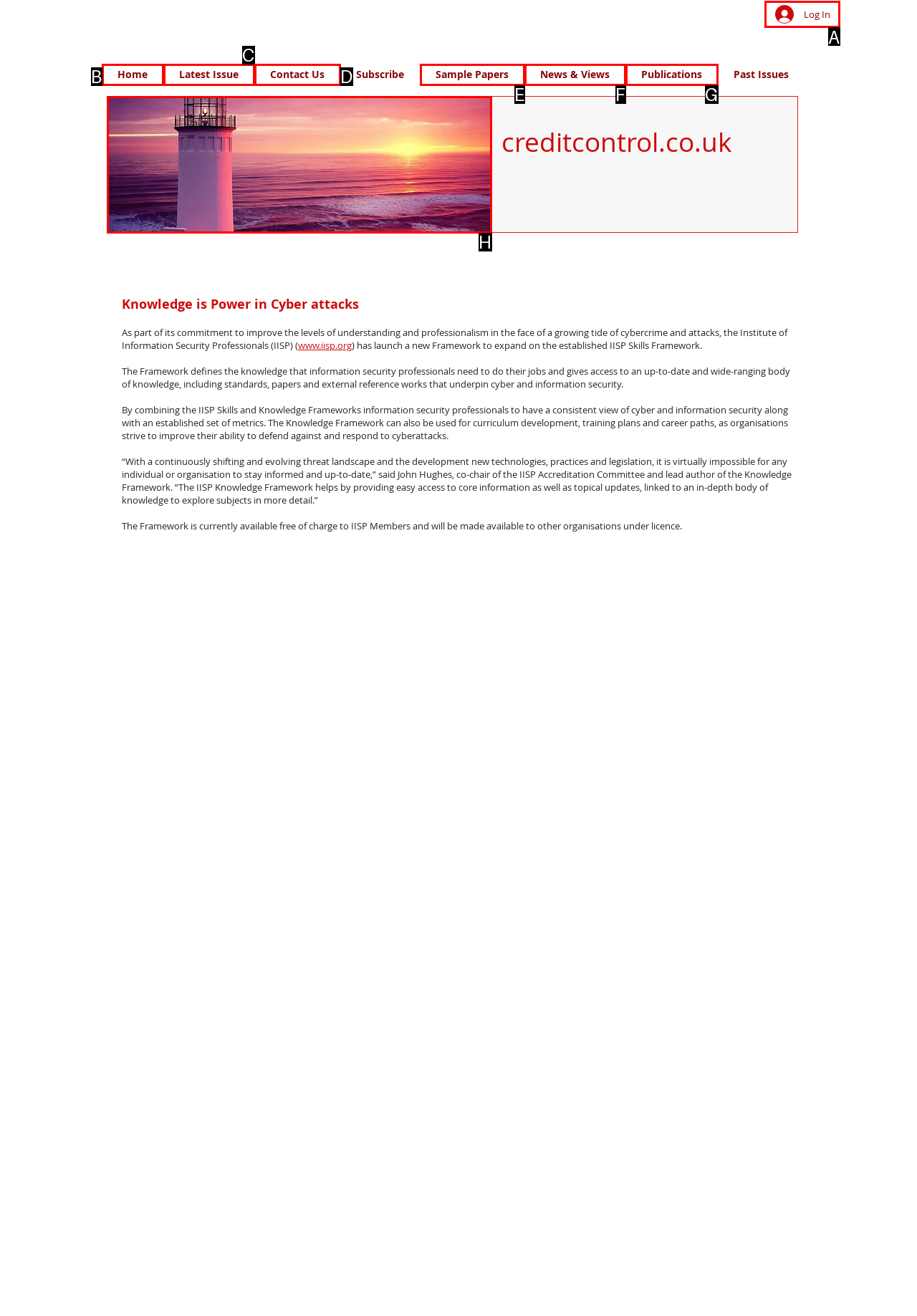Identify the correct UI element to click for the following task: Click the Log In button Choose the option's letter based on the given choices.

A